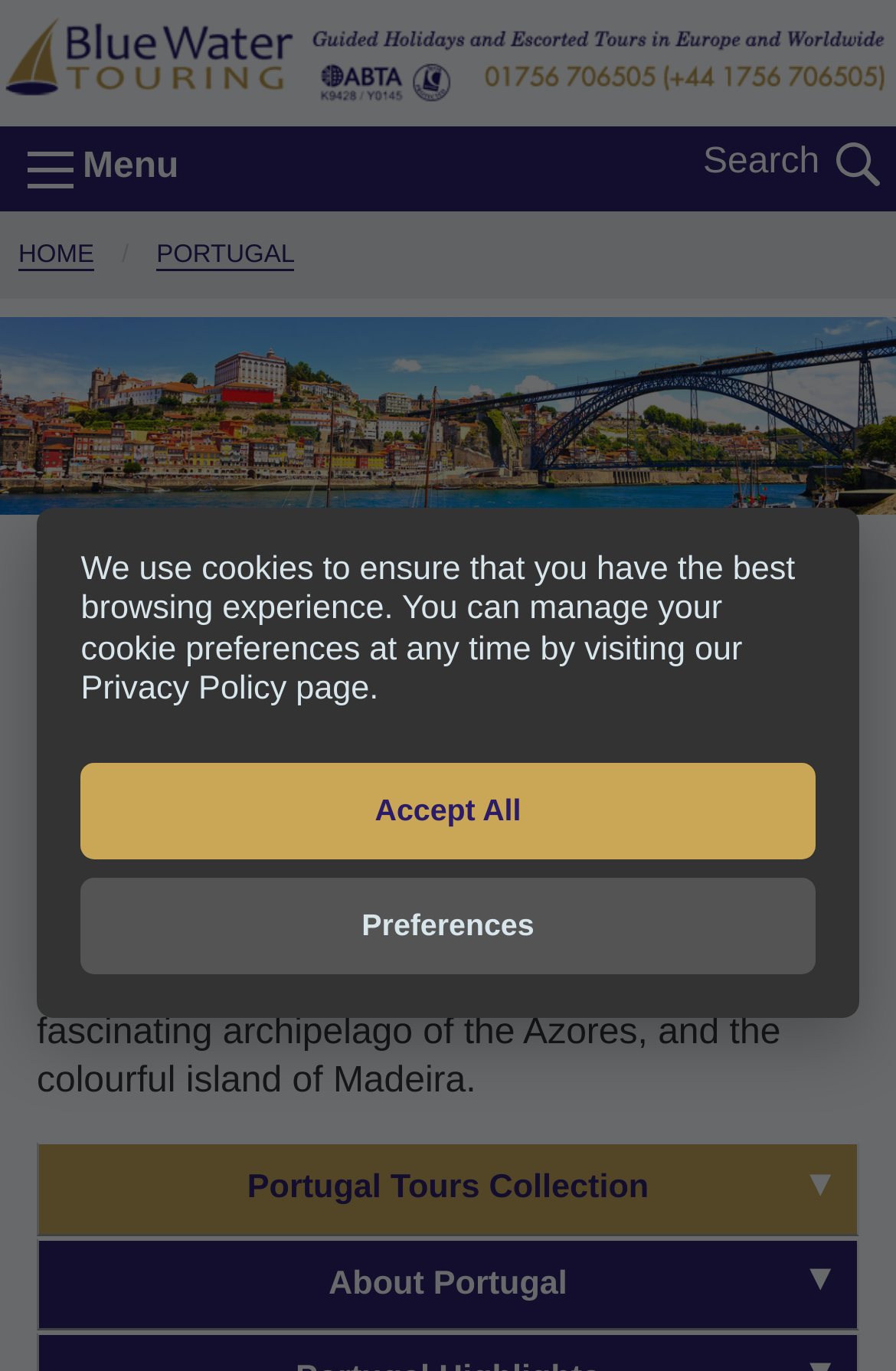Please use the details from the image to answer the following question comprehensively:
What is the name of the country in focus?

I determined the answer by looking at the image element with the text 'Portugal' and the heading element 'Portugal Tours', which suggests that the country in focus is Portugal.